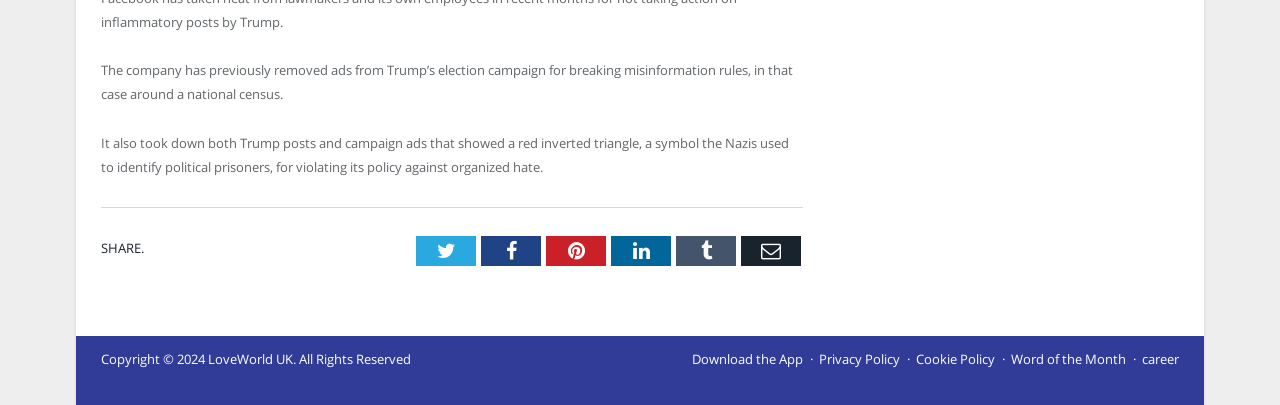Please find the bounding box for the UI element described by: "Download the App".

[0.541, 0.864, 0.627, 0.909]